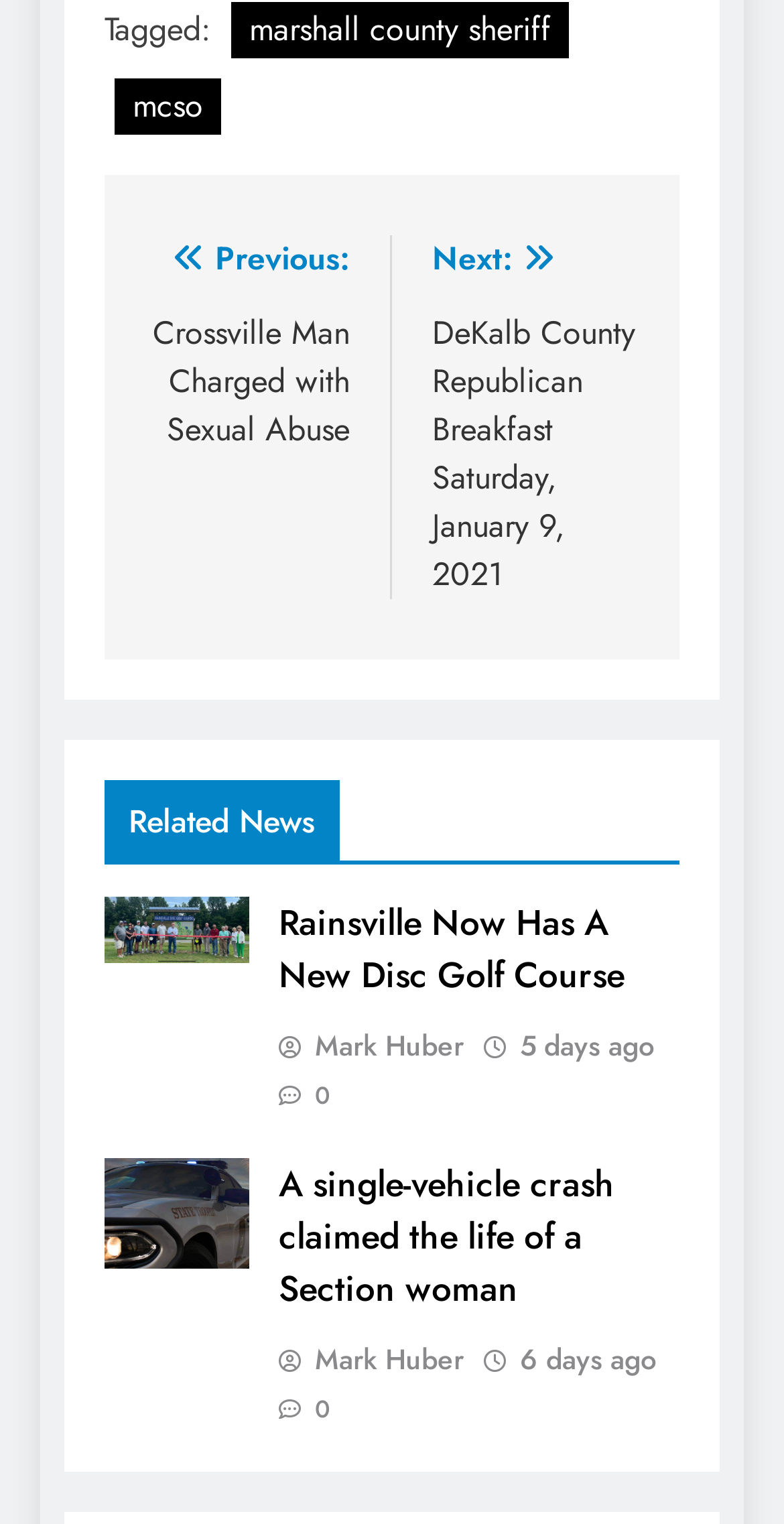Please reply to the following question using a single word or phrase: 
What is the author of the article 'Rainsville Now Has A New Disc Golf Course'?

Mark Huber